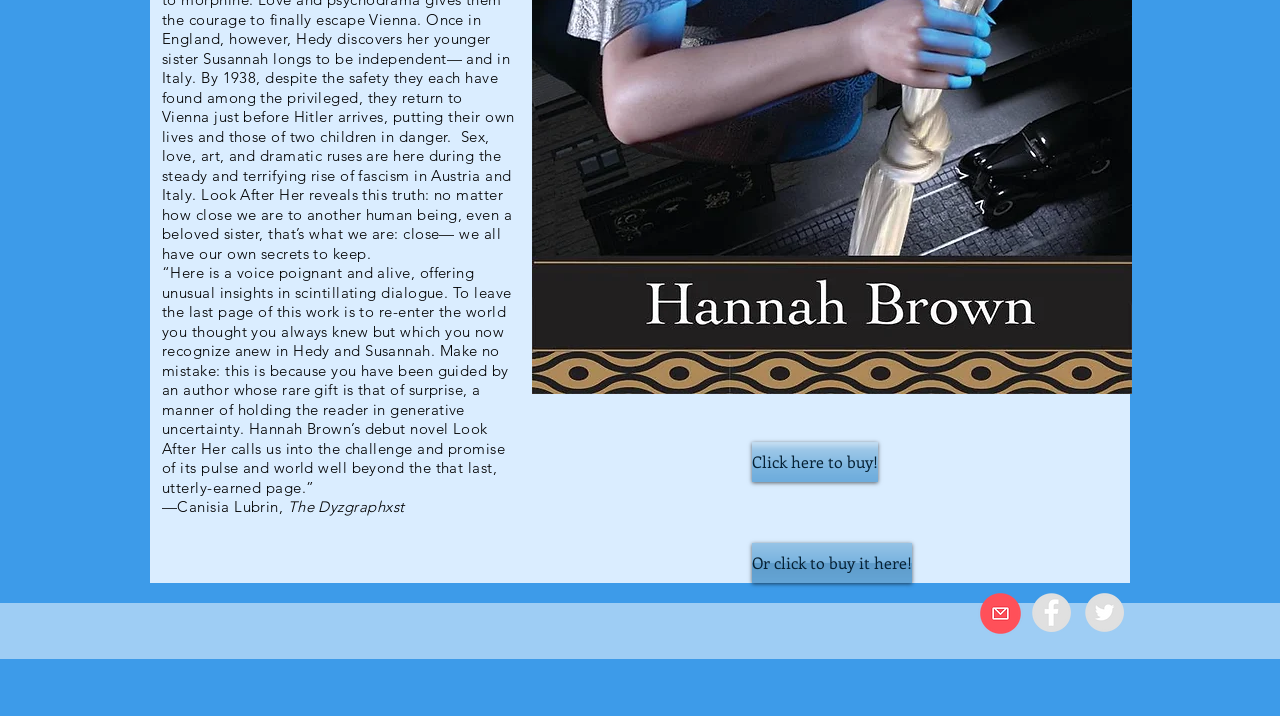Find the bounding box of the UI element described as: "aria-label="Twitter - Grey Circle"". The bounding box coordinates should be given as four float values between 0 and 1, i.e., [left, top, right, bottom].

[0.848, 0.828, 0.878, 0.883]